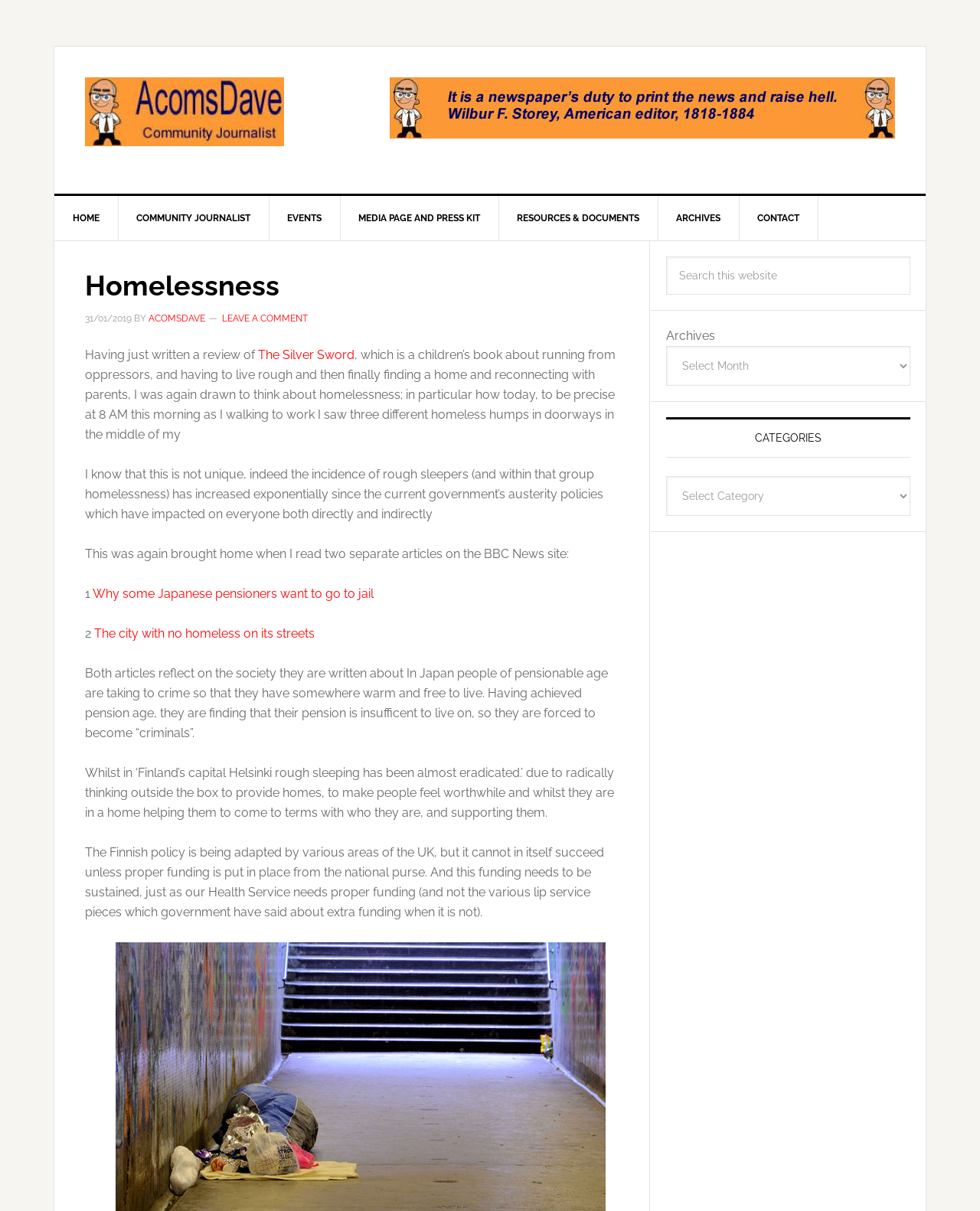From the element description Media Page and Press Kit, predict the bounding box coordinates of the UI element. The coordinates must be specified in the format (top-left x, top-left y, bottom-right x, bottom-right y) and should be within the 0 to 1 range.

[0.347, 0.162, 0.509, 0.198]